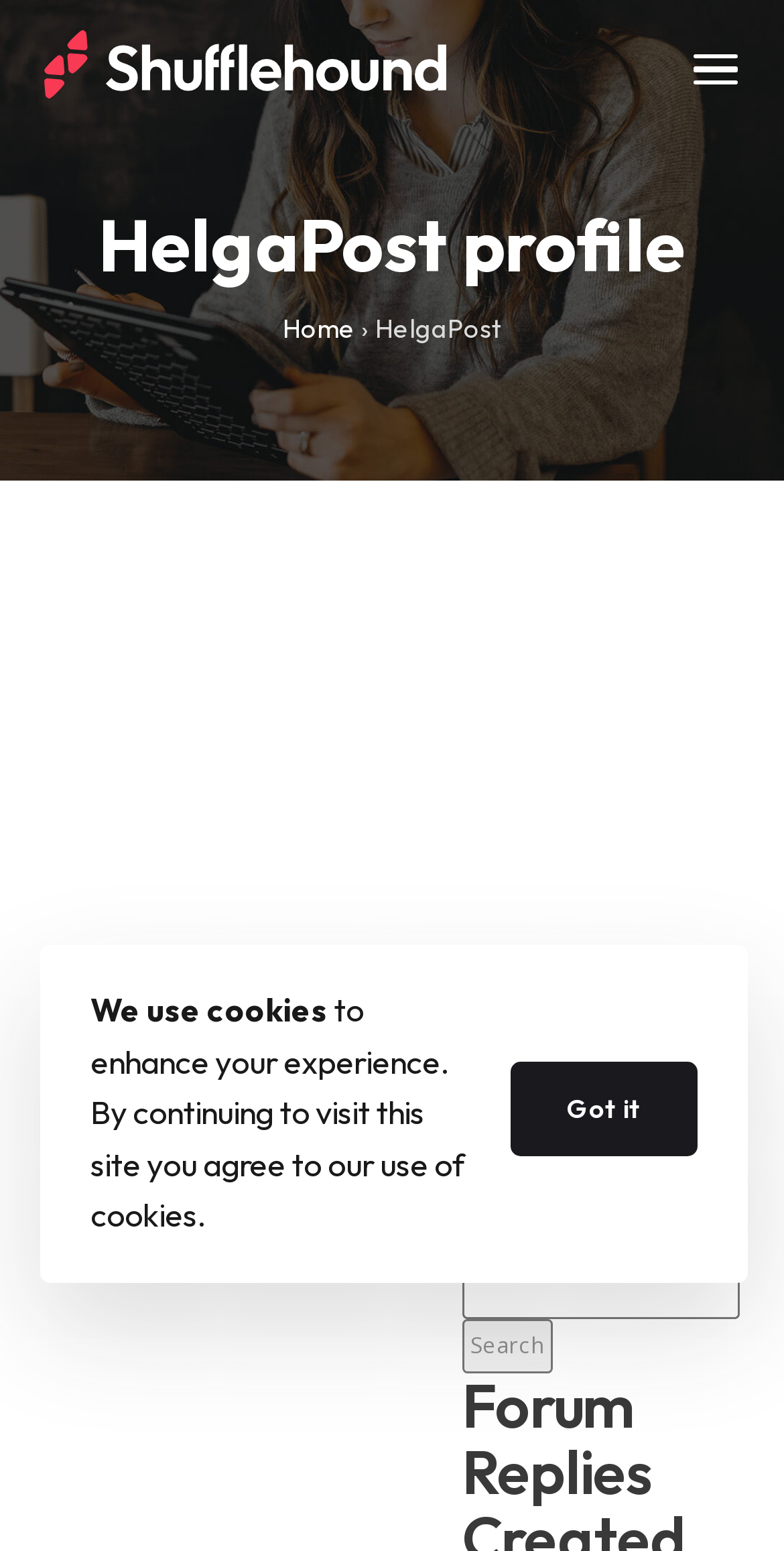How many links are there in the navigation menu?
Please look at the screenshot and answer in one word or a short phrase.

6